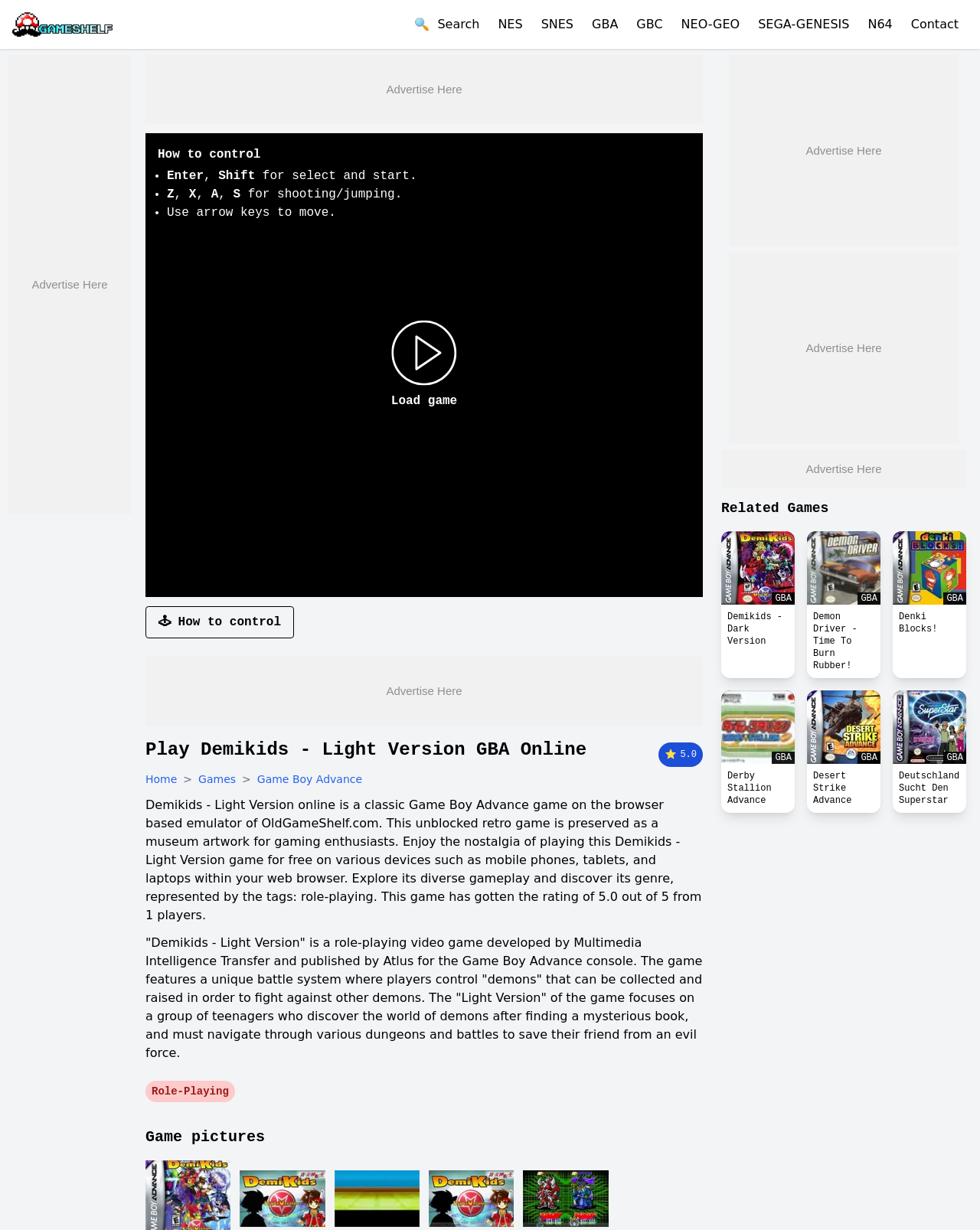Please find the bounding box coordinates of the element that you should click to achieve the following instruction: "View game pictures". The coordinates should be presented as four float numbers between 0 and 1: [left, top, right, bottom].

[0.148, 0.916, 0.717, 0.933]